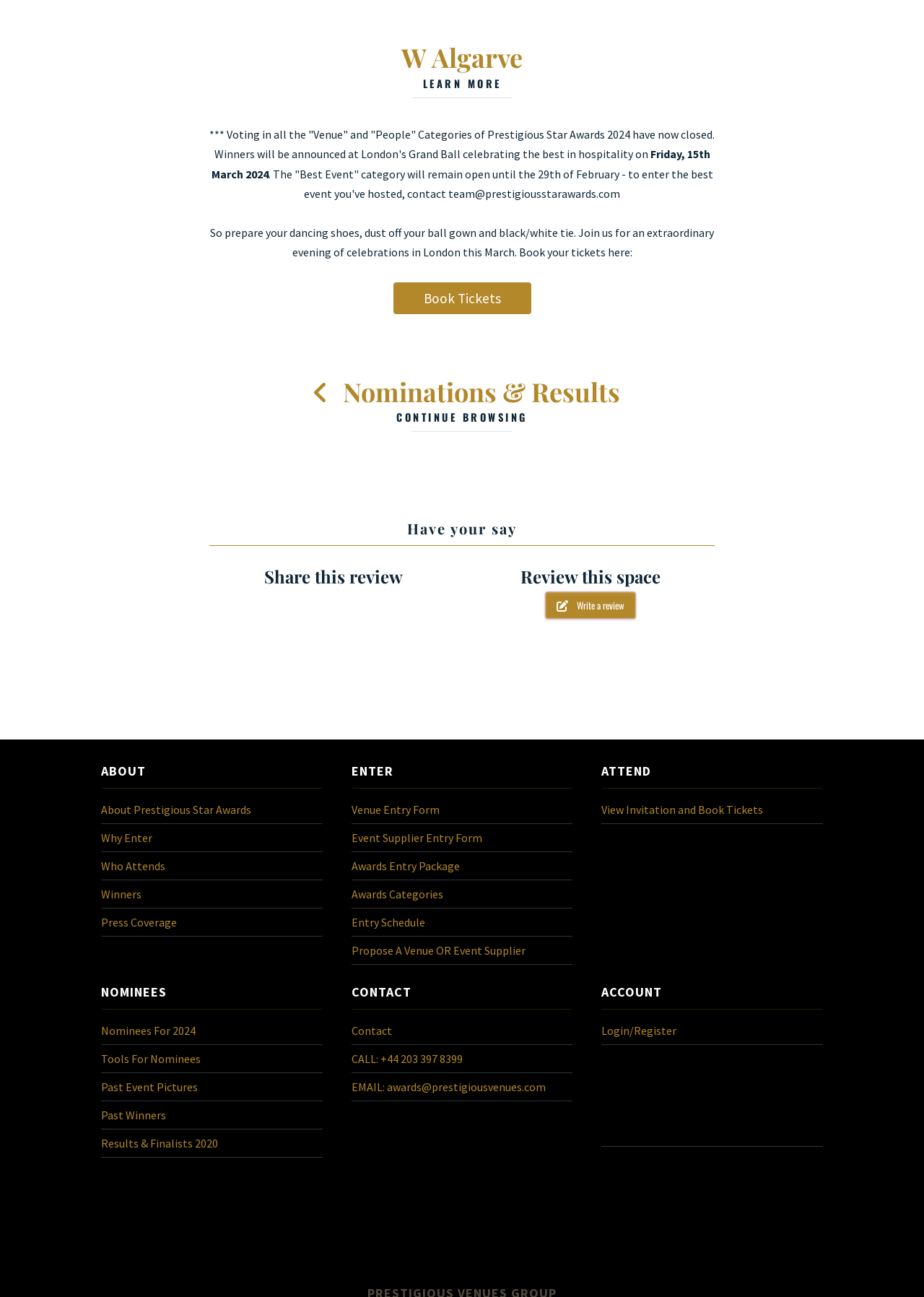Could you indicate the bounding box coordinates of the region to click in order to complete this instruction: "View invitation and book tickets".

[0.651, 0.619, 0.826, 0.63]